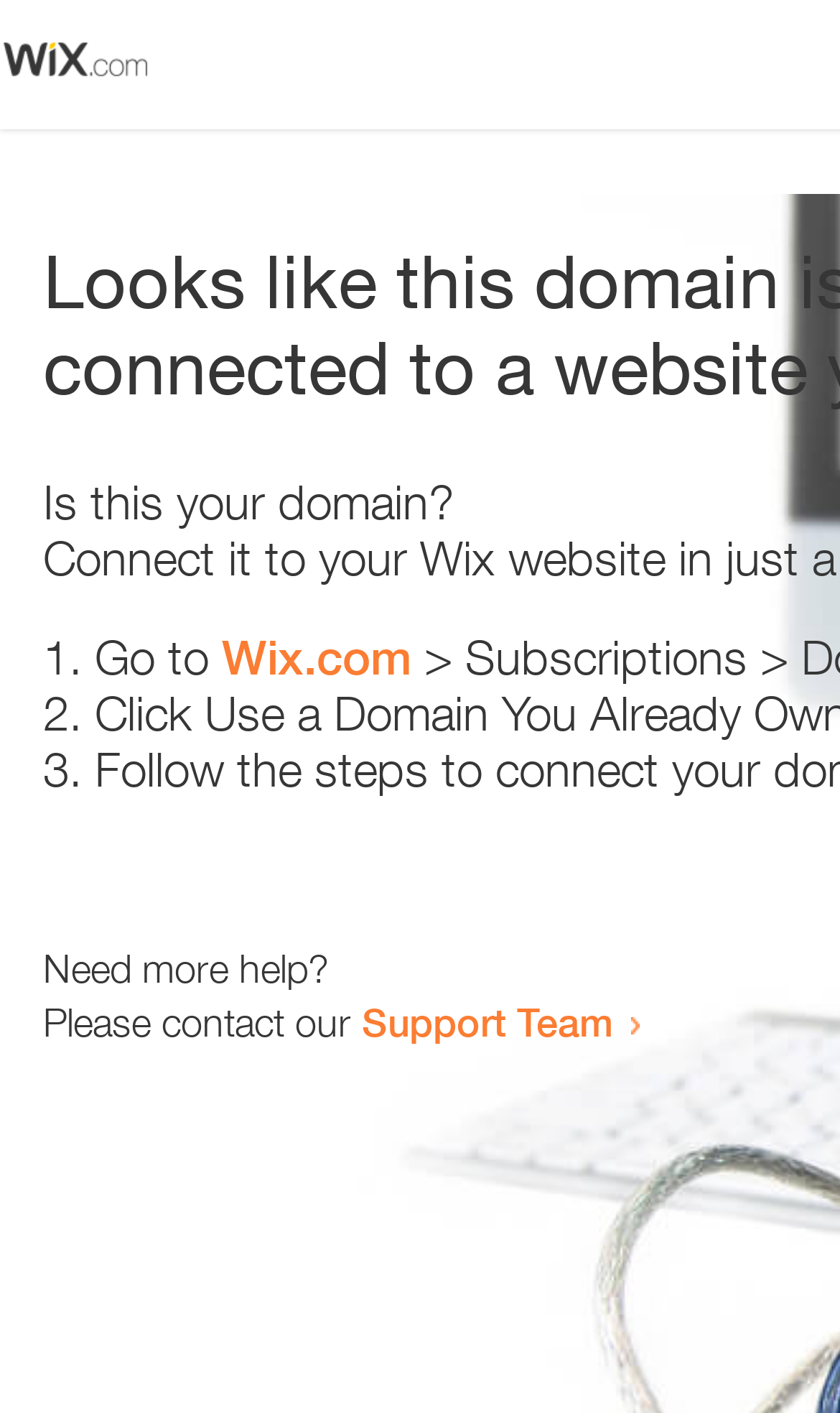Please find and provide the title of the webpage.

Looks like this domain isn't
connected to a website yet